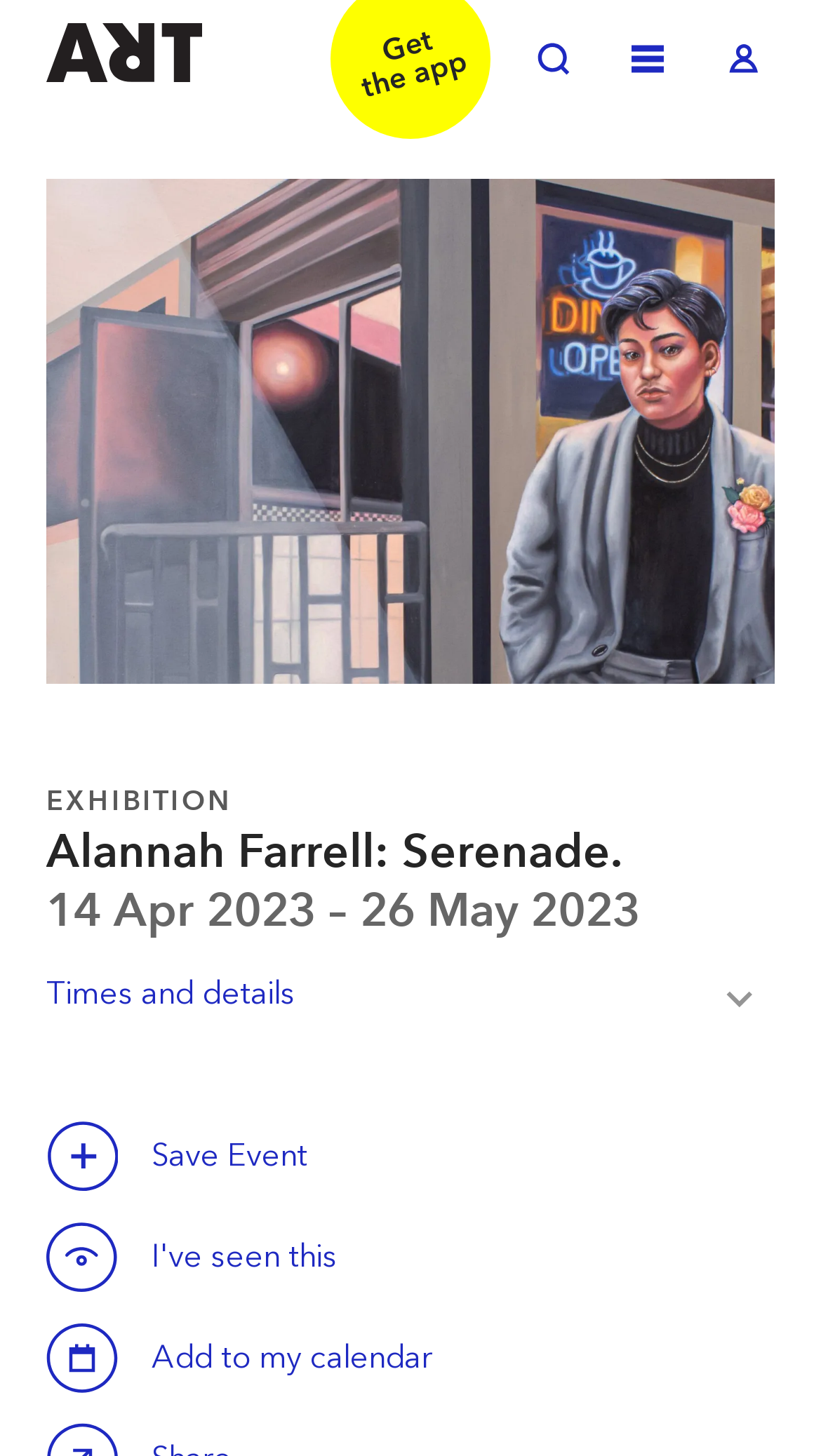What is the purpose of the 'Save this event' button?
Based on the image, provide your answer in one word or phrase.

To save the event